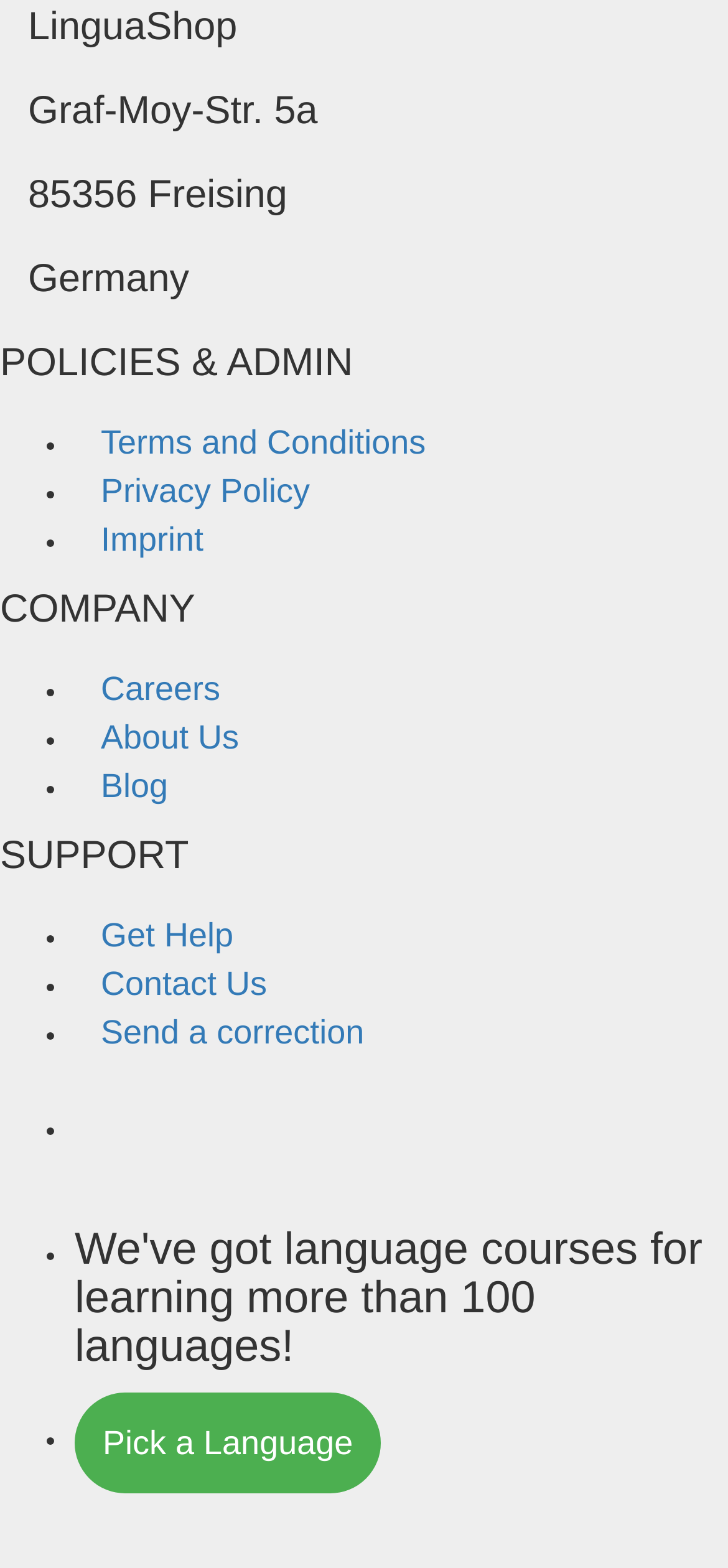Determine the coordinates of the bounding box that should be clicked to complete the instruction: "Pick a language to learn". The coordinates should be represented by four float numbers between 0 and 1: [left, top, right, bottom].

[0.103, 0.888, 0.523, 0.952]